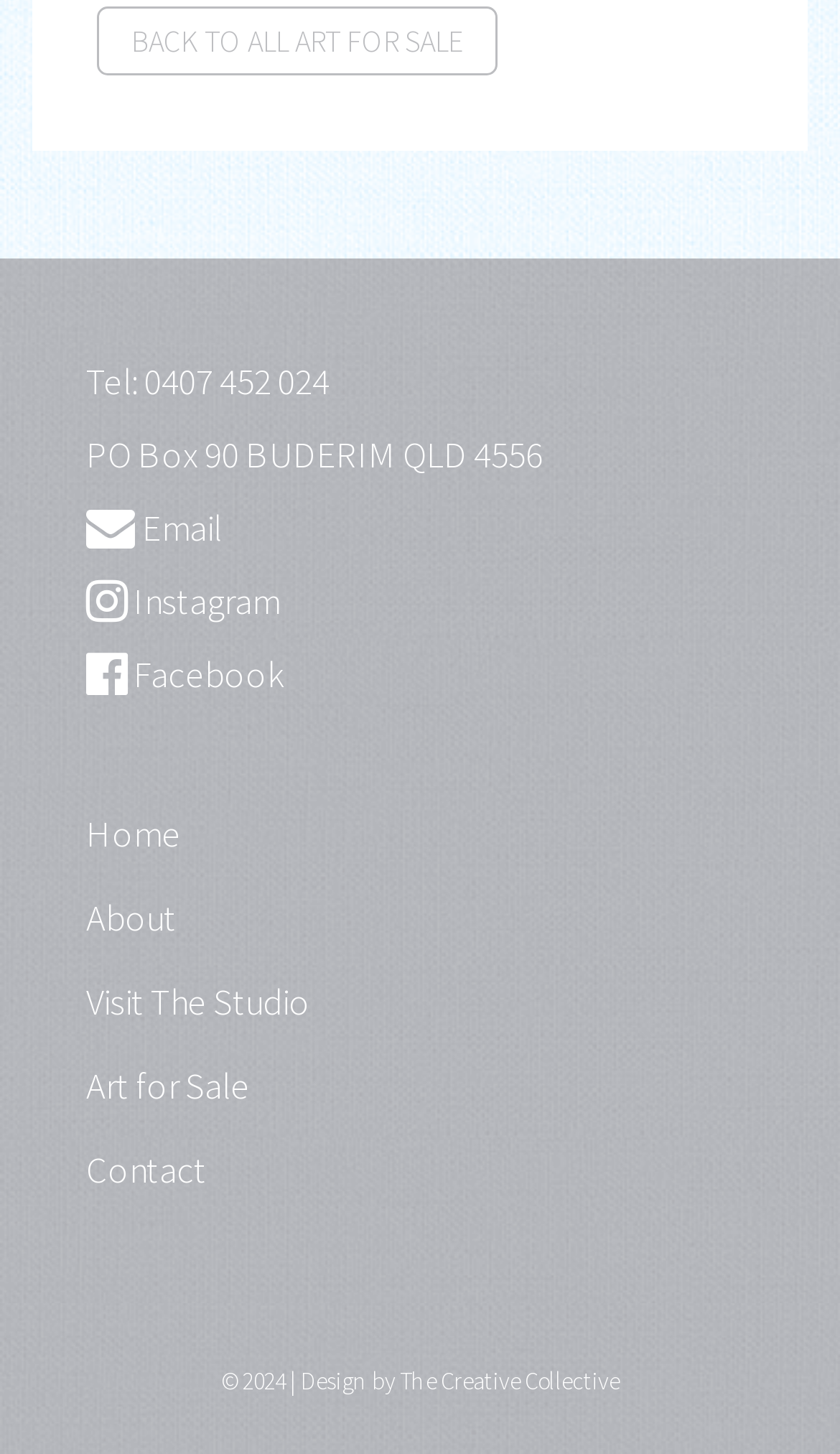Based on the visual content of the image, answer the question thoroughly: What is the phone number to contact?

I found the phone number by looking at the contact information section, where it says 'Tel:' followed by the phone number '0407 452 024'.